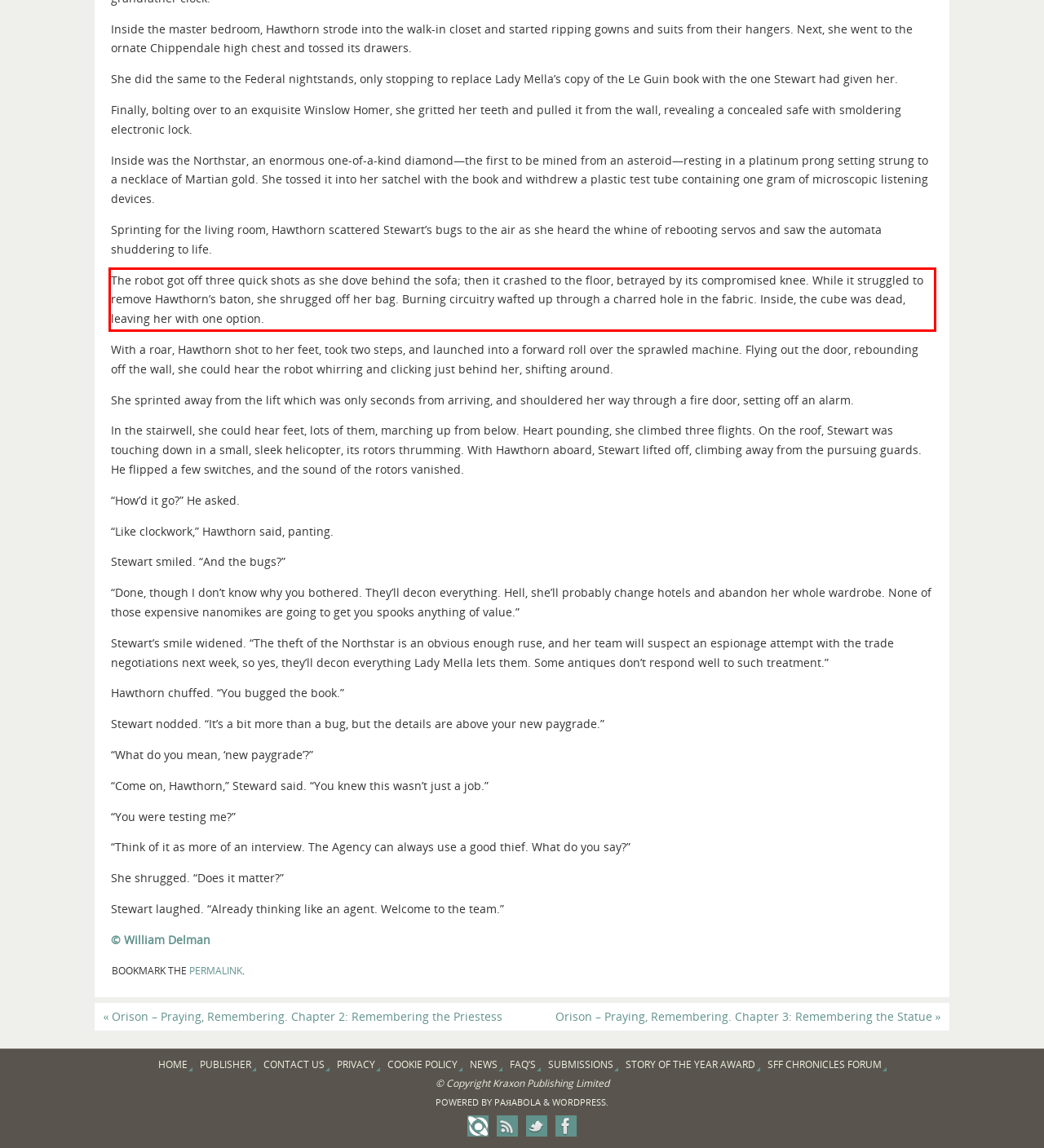Given a webpage screenshot with a red bounding box, perform OCR to read and deliver the text enclosed by the red bounding box.

The robot got off three quick shots as she dove behind the sofa; then it crashed to the floor, betrayed by its compromised knee. While it struggled to remove Hawthorn’s baton, she shrugged off her bag. Burning circuitry wafted up through a charred hole in the fabric. Inside, the cube was dead, leaving her with one option.